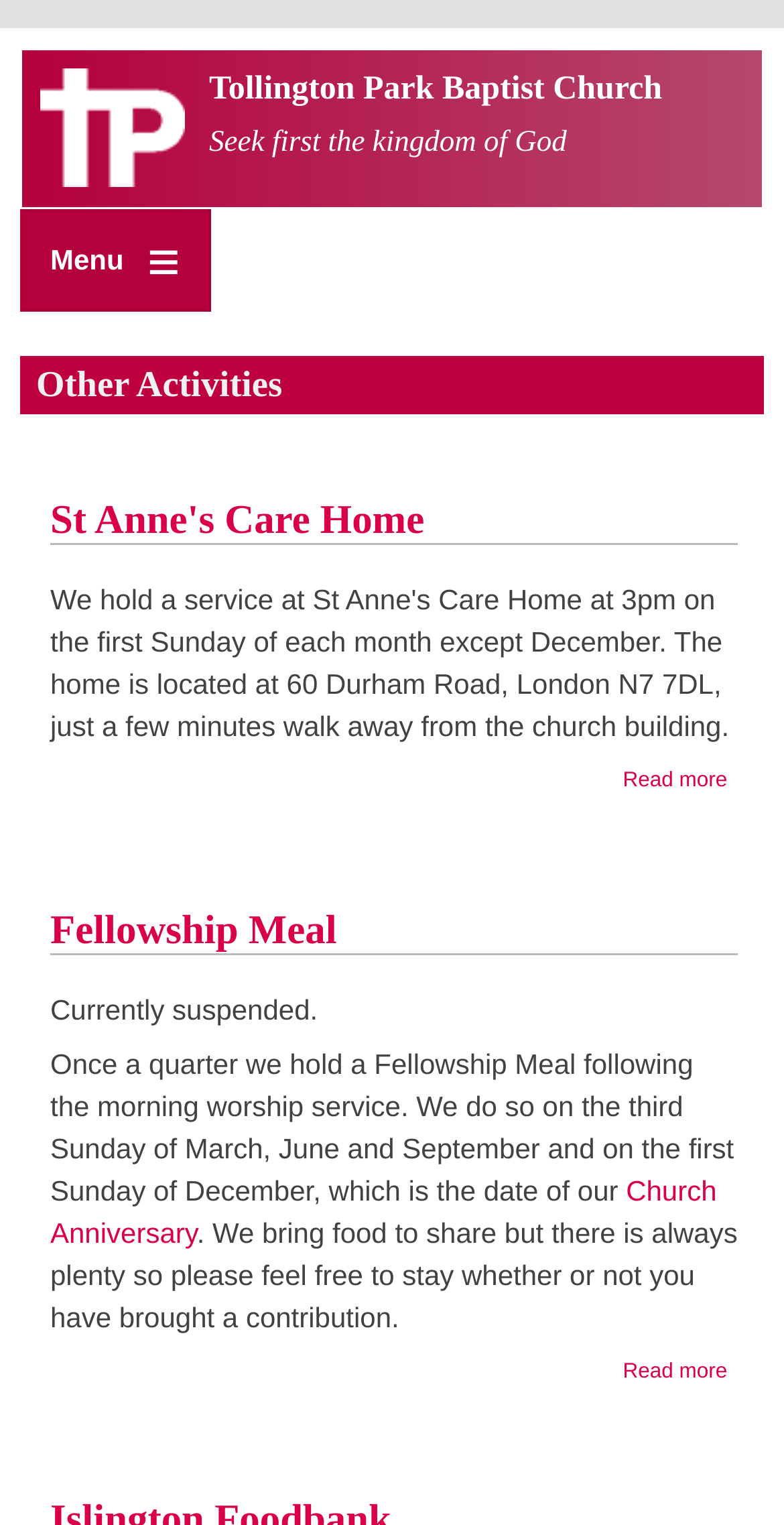Identify the bounding box coordinates of the clickable region necessary to fulfill the following instruction: "Follow National Cancer Institute on Facebook". The bounding box coordinates should be four float numbers between 0 and 1, i.e., [left, top, right, bottom].

None